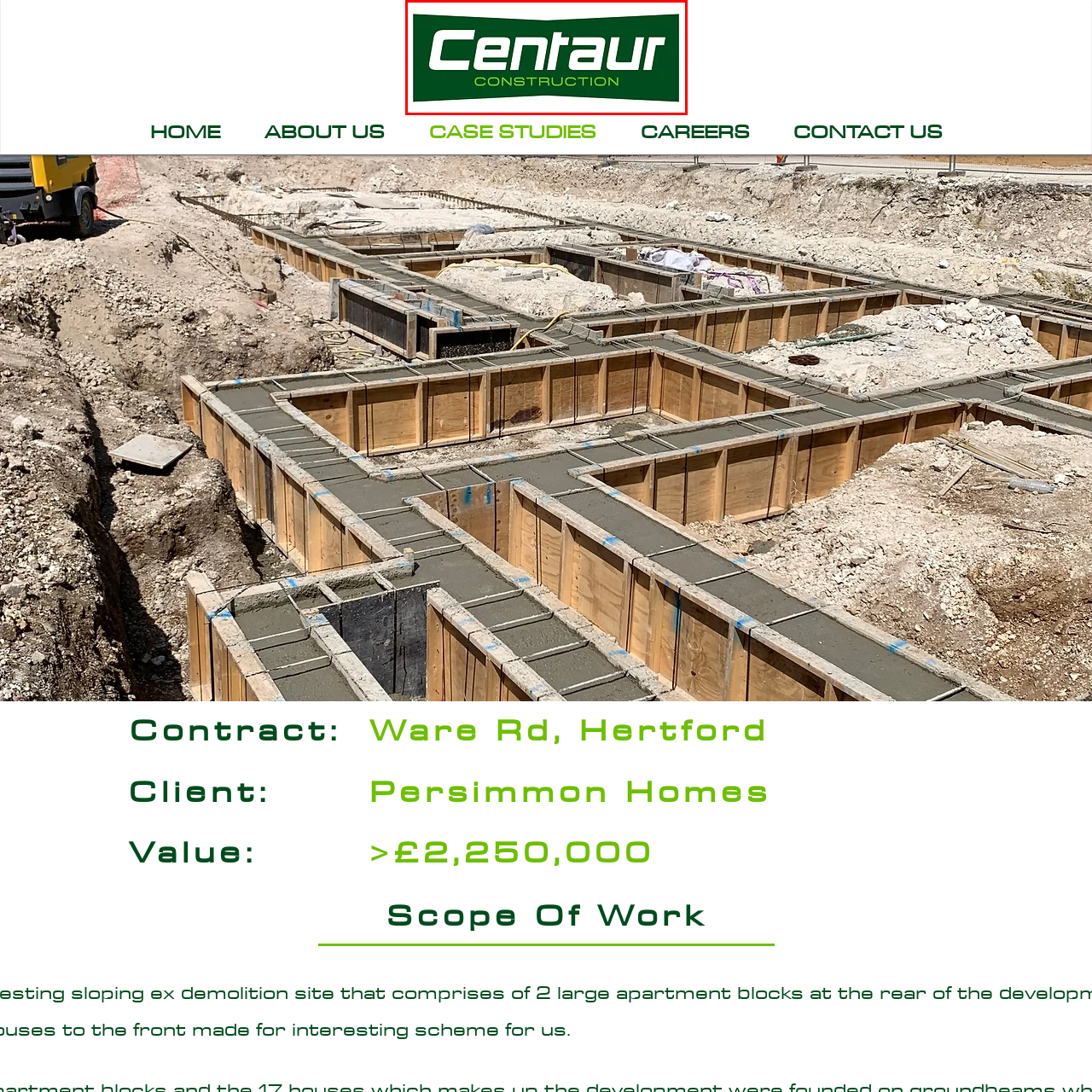Look at the image within the red outlined box, What is the font style of 'Centaur'? Provide a one-word or brief phrase answer.

dynamic